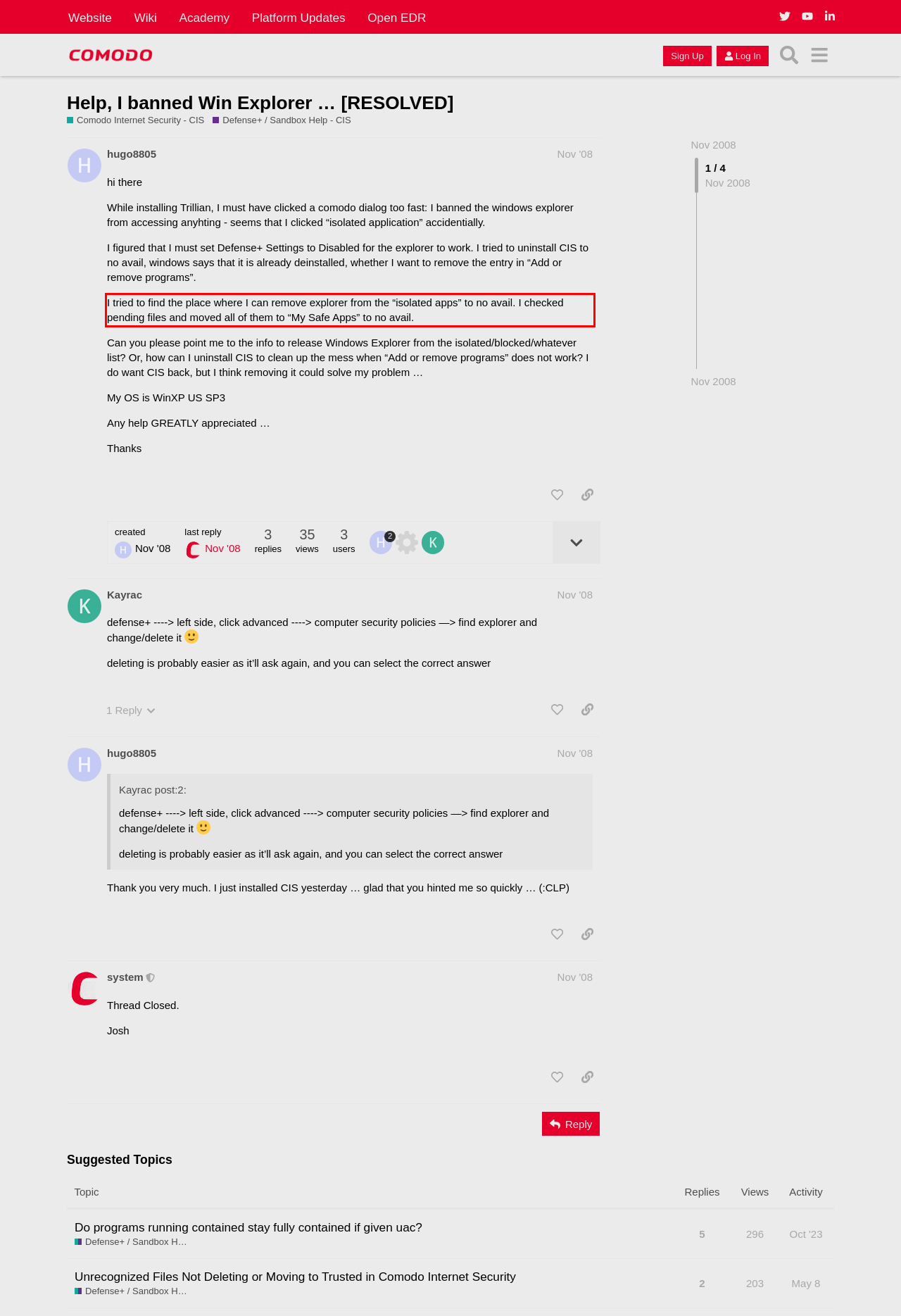From the provided screenshot, extract the text content that is enclosed within the red bounding box.

I tried to find the place where I can remove explorer from the “isolated apps” to no avail. I checked pending files and moved all of them to “My Safe Apps” to no avail.